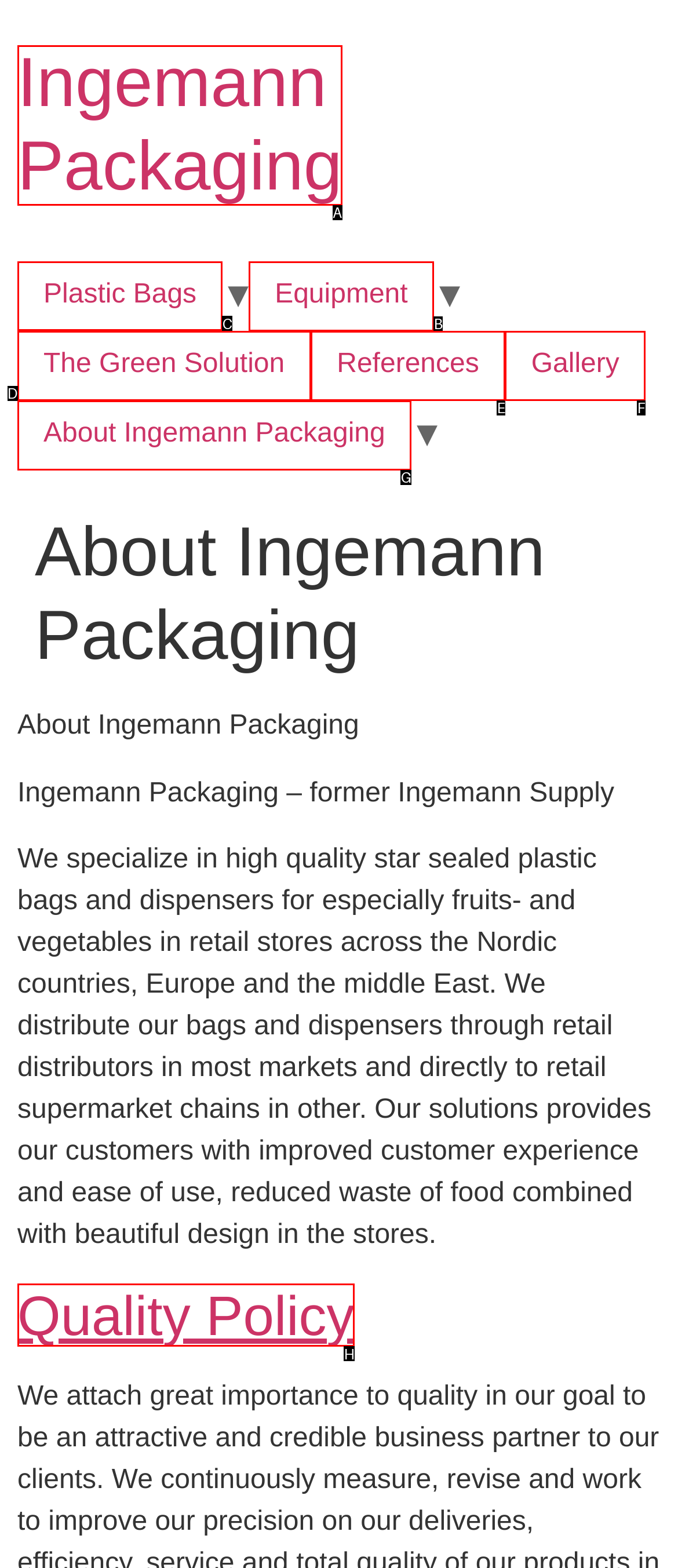Determine the letter of the element I should select to fulfill the following instruction: View Plastic Bags. Just provide the letter.

C